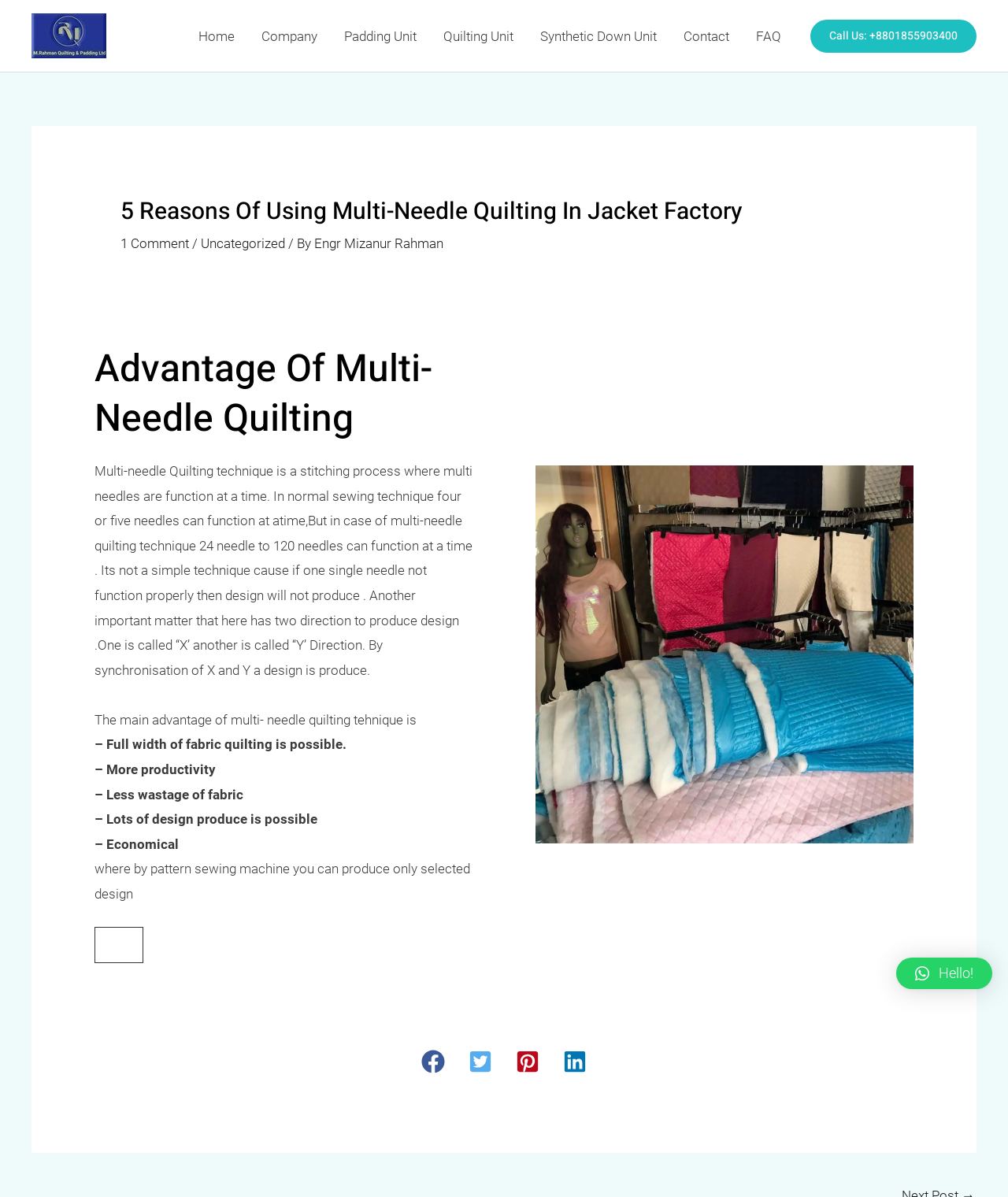Refer to the image and provide an in-depth answer to the question:
What social media platforms are available for sharing?

The webpage displays buttons for several social media platforms, including Facebook, Twitter, Pinterest, and LinkedIn, at the bottom of the article section. These buttons suggest that users can share the content on these platforms.